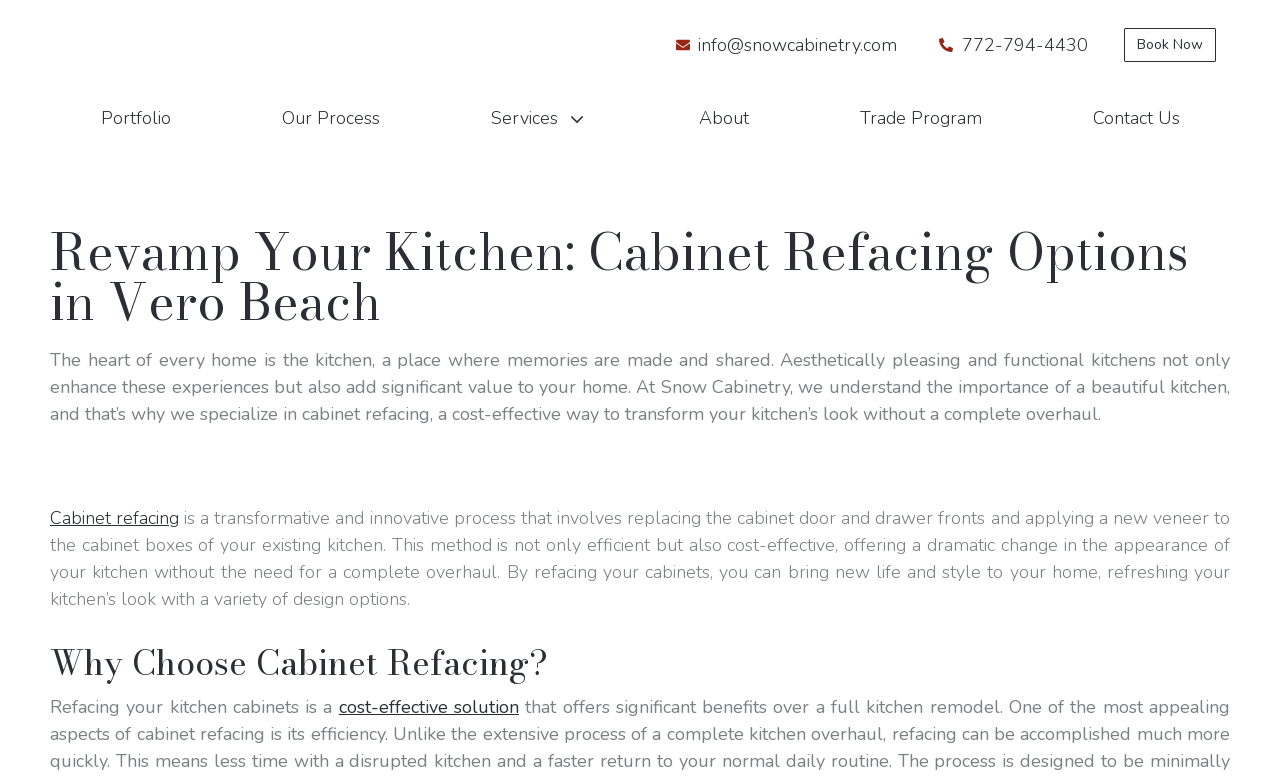Highlight the bounding box coordinates of the region I should click on to meet the following instruction: "Call 772-794-4430".

[0.721, 0.041, 0.863, 0.075]